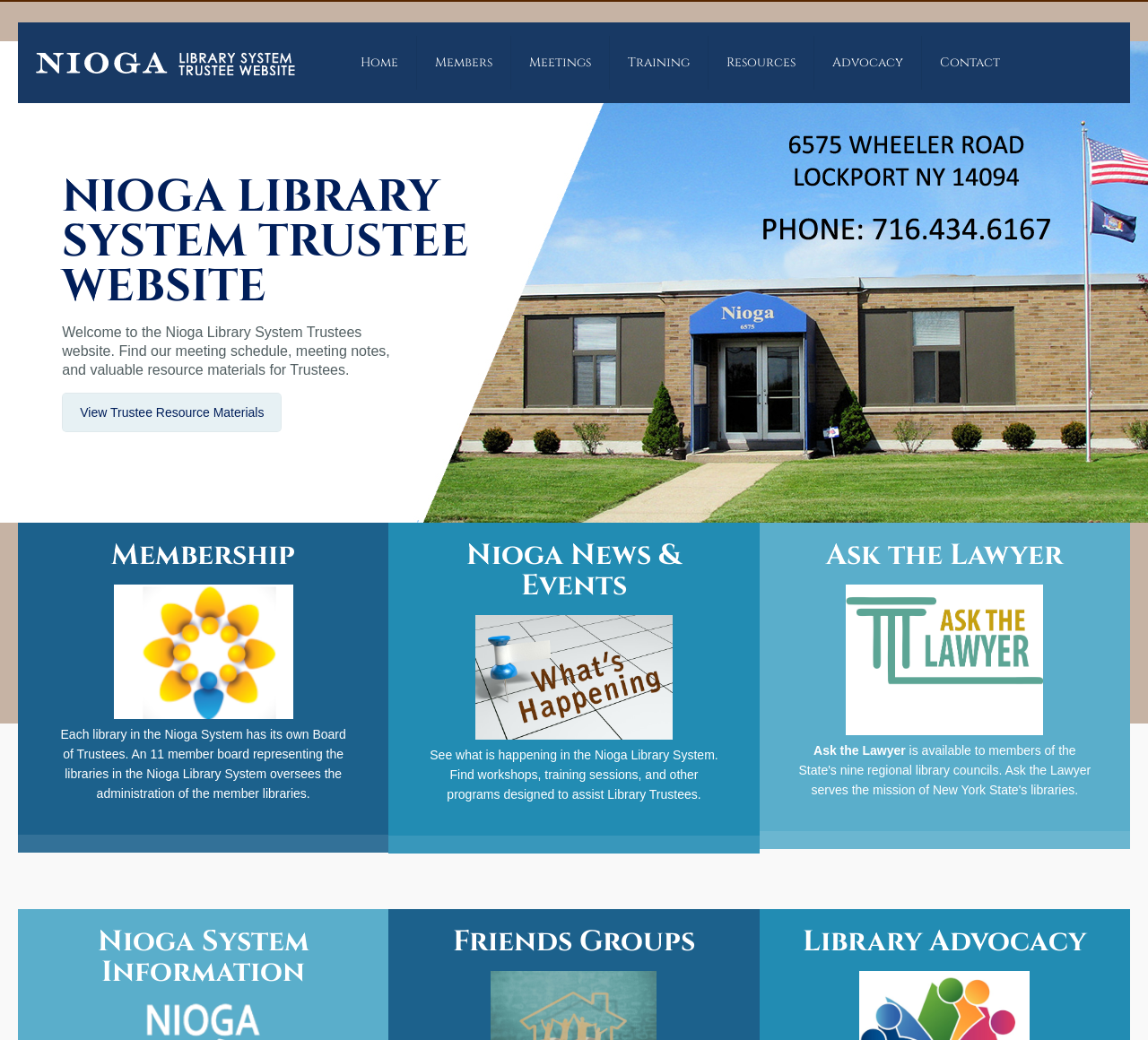Determine the bounding box coordinates for the area that should be clicked to carry out the following instruction: "View Trustee Resource Materials".

[0.054, 0.378, 0.246, 0.416]